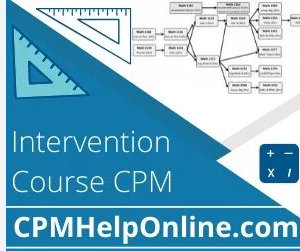Formulate a detailed description of the image content.

This image serves as promotional material for the "Intervention Course CPM," highlighting its focus on enhancing mathematics education. The design incorporates visual elements such as a ruler and diagrammatic representations, suggesting an emphasis on structured learning and problem-solving skills. The bold title "Intervention Course CPM" is prominently displayed, accompanied by the website URL "CPMHelpOnline.com," which invites further exploration of the program. This initiative aims to support students who require additional assistance in mathematics, aligning with the broader goals of building confidence, fostering relationships, and developing crucial problem-solving abilities in a collaborative learning environment.